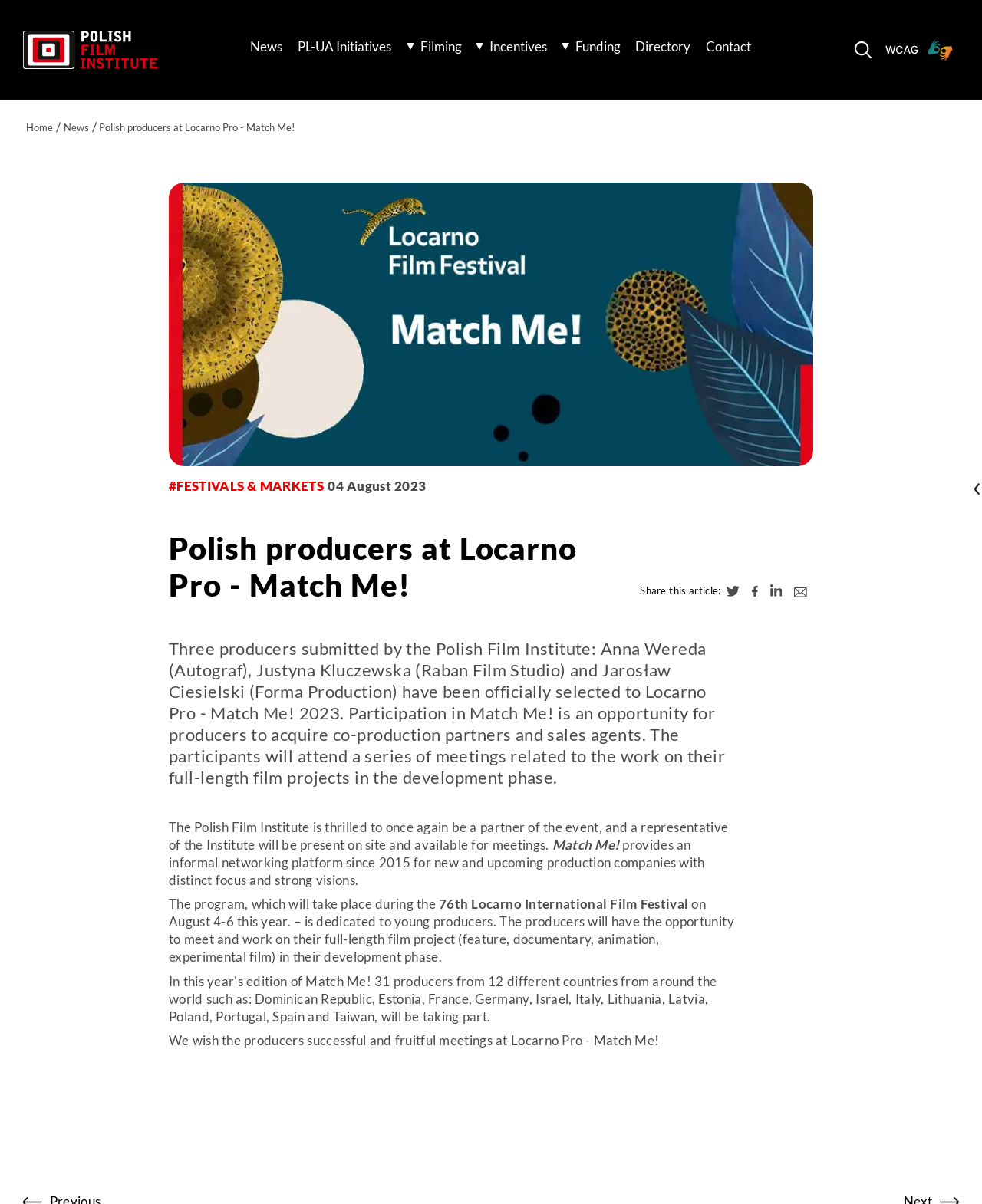What is the name of the event where the producers will attend?
Please provide a detailed and comprehensive answer to the question.

The name of the event can be found in the text 'Polish producers at Locarno Pro - Match Me!' which is the title of the article, and also mentioned in the text 'The participants will attend a series of meetings related to the work on their full-length film projects in the development phase at Locarno Pro - Match Me! 2023'.